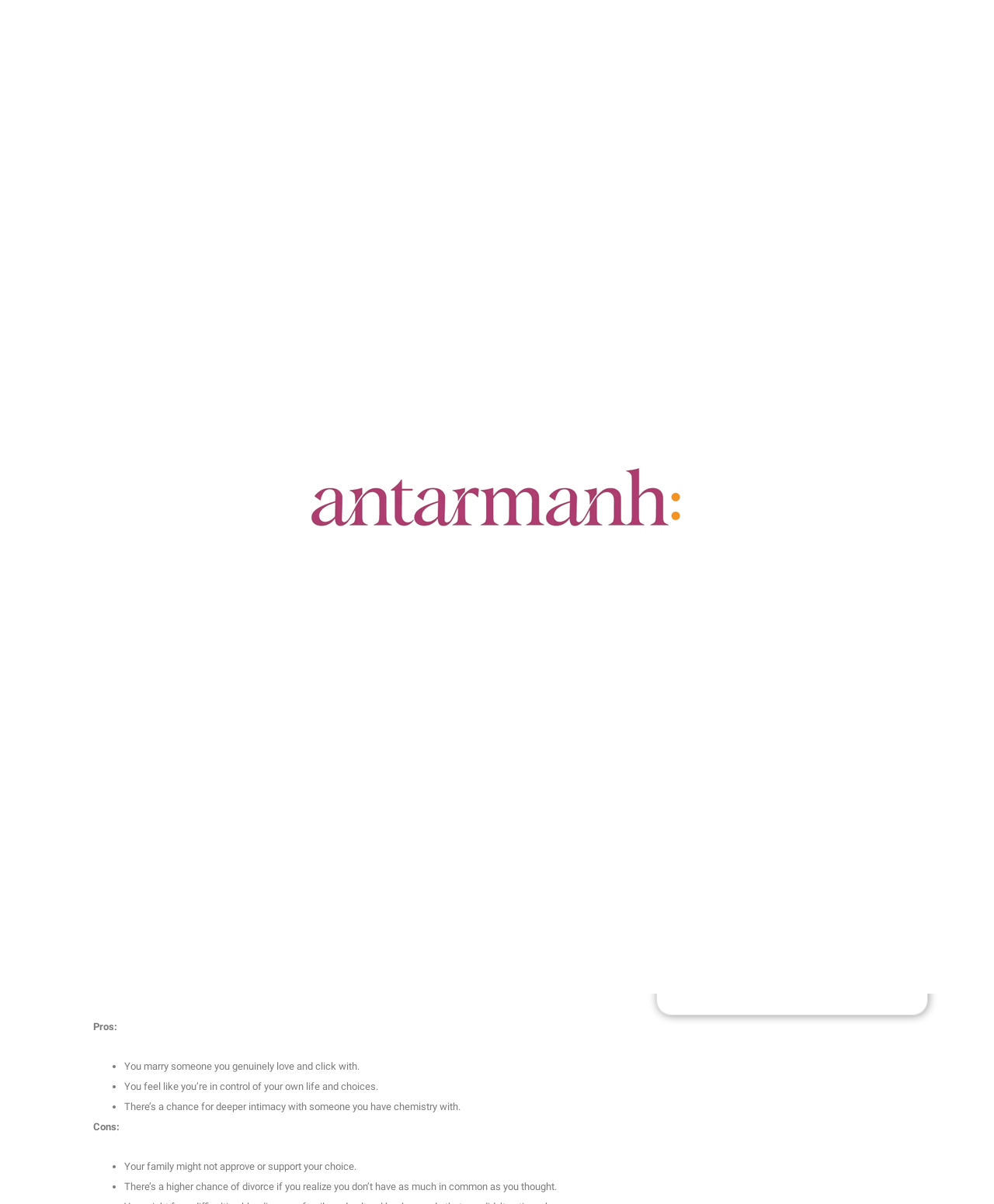Please pinpoint the bounding box coordinates for the region I should click to adhere to this instruction: "View the 'May 2024' archives".

[0.692, 0.47, 0.745, 0.48]